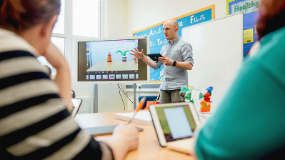Elaborate on the details you observe in the image.

The image captures a dynamic training session in a classroom setting. In the foreground, a group of participants, partially visible, appears engaged as they listen to an instructor. The instructor, positioned in front of a large screen displaying colorful figures, is animatedly presenting, holding a tablet and gesturing towards the screen. The classroom is bright and inviting, with educational posters visible in the background. Various tablets are placed on the tables, indicating that technology is being incorporated into the training. This scene illustrates a modern approach to education, highlighting an interactive learning environment designed for educators to enhance their film-related teaching skills.